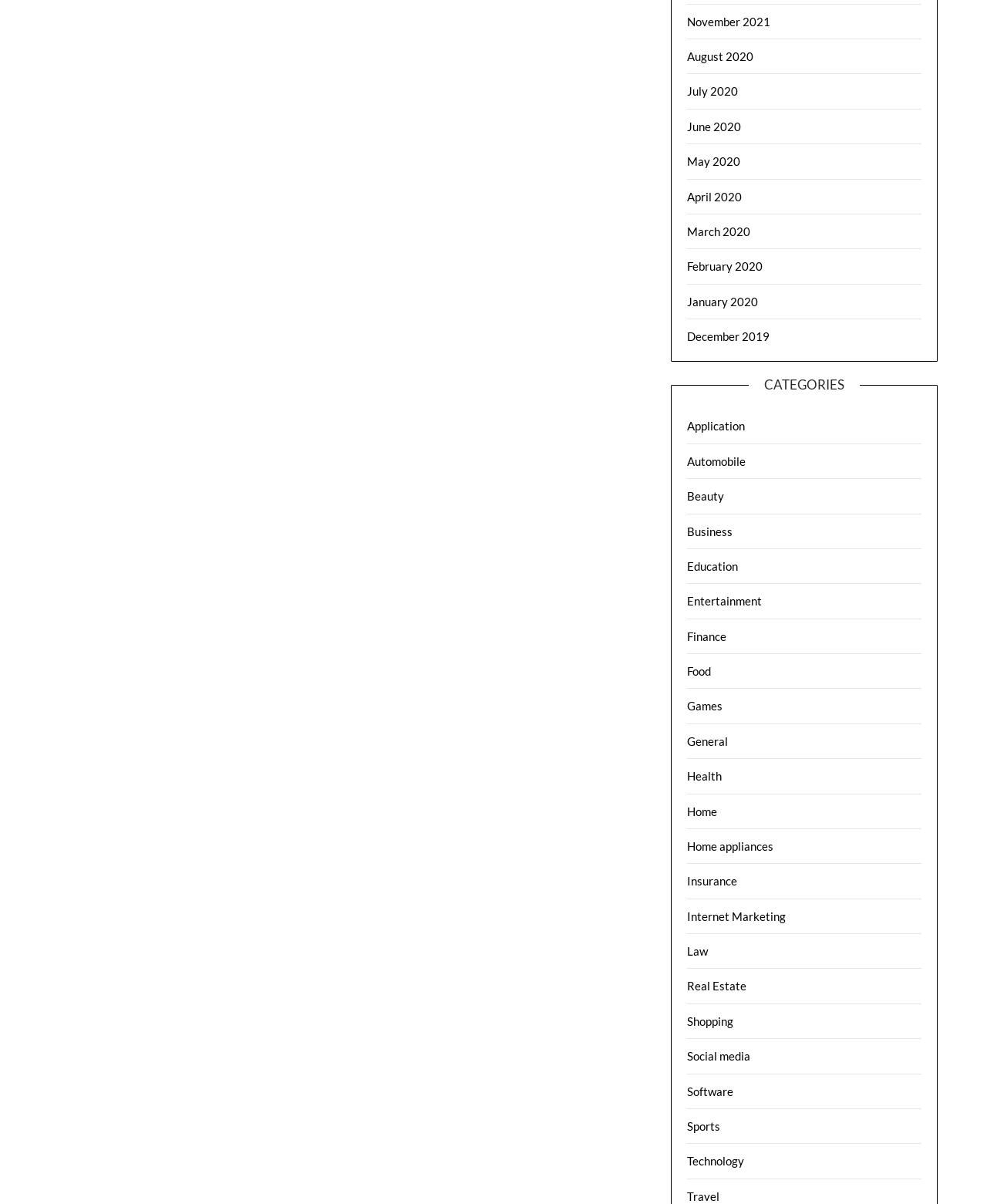Carefully examine the image and provide an in-depth answer to the question: What is the earliest month listed?

I looked at the links at the top of the page and found that the earliest month listed is December 2019.